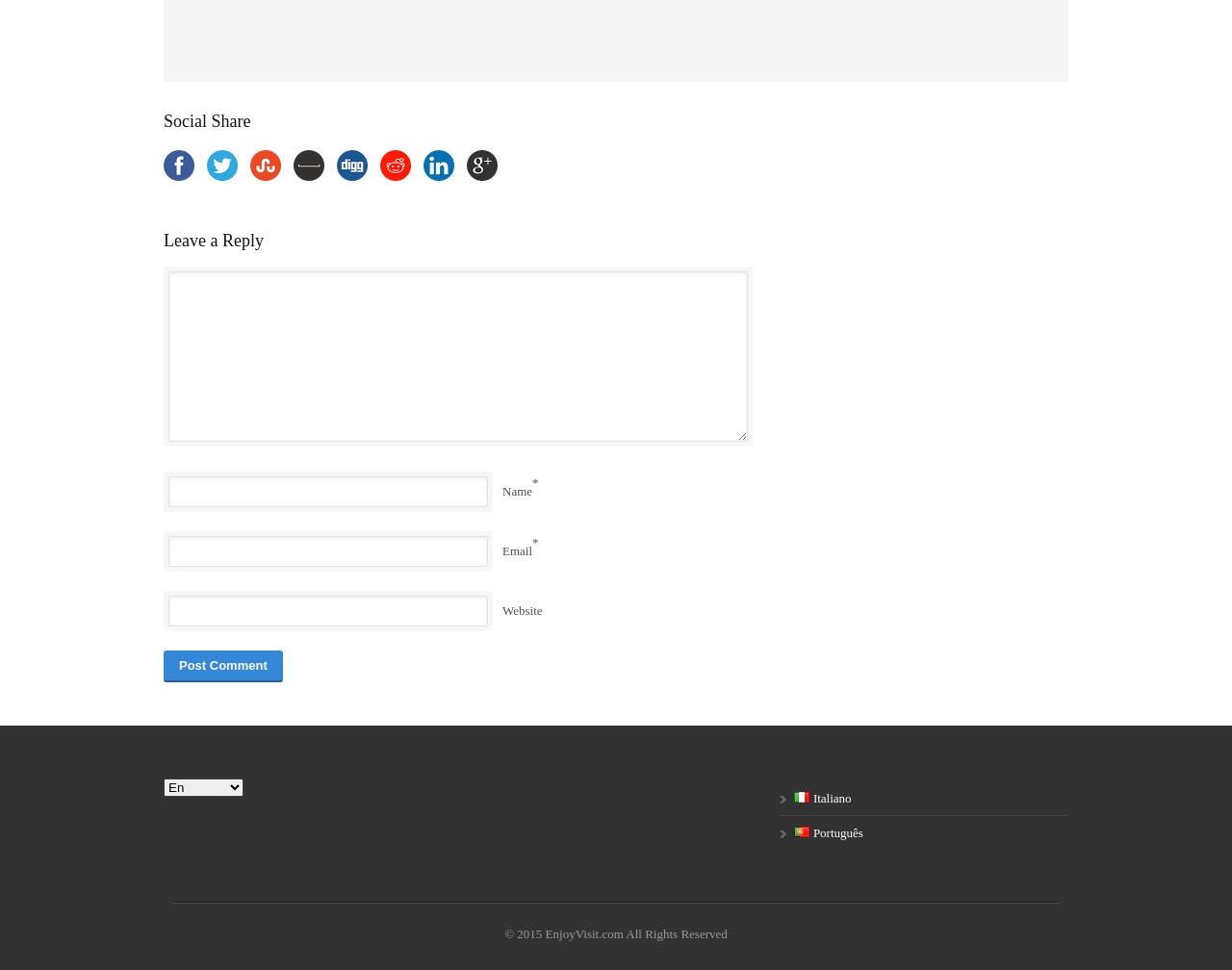Please find the bounding box coordinates of the element that you should click to achieve the following instruction: "Leave a comment". The coordinates should be presented as four float numbers between 0 and 1: [left, top, right, bottom].

[0.137, 0.28, 0.607, 0.456]